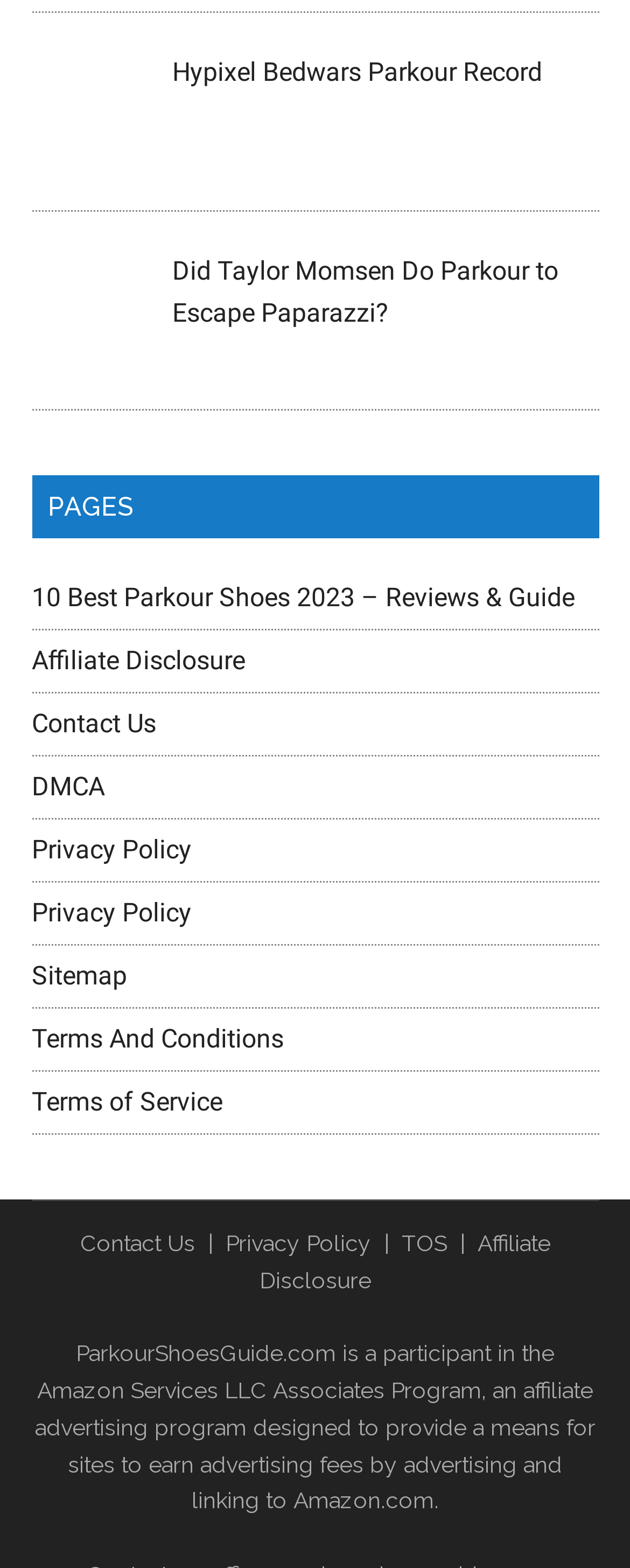Identify the bounding box for the UI element that is described as follows: "Hypixel Bedwars Parkour Record".

[0.273, 0.037, 0.86, 0.056]